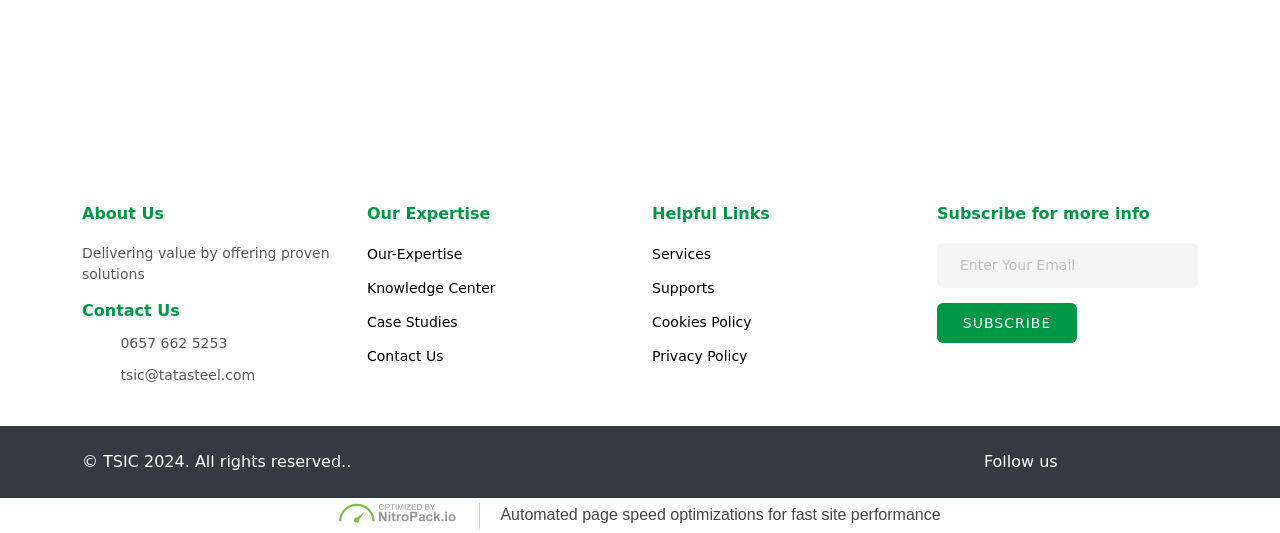Give a concise answer using only one word or phrase for this question:
How many social media links are present on the webpage?

4